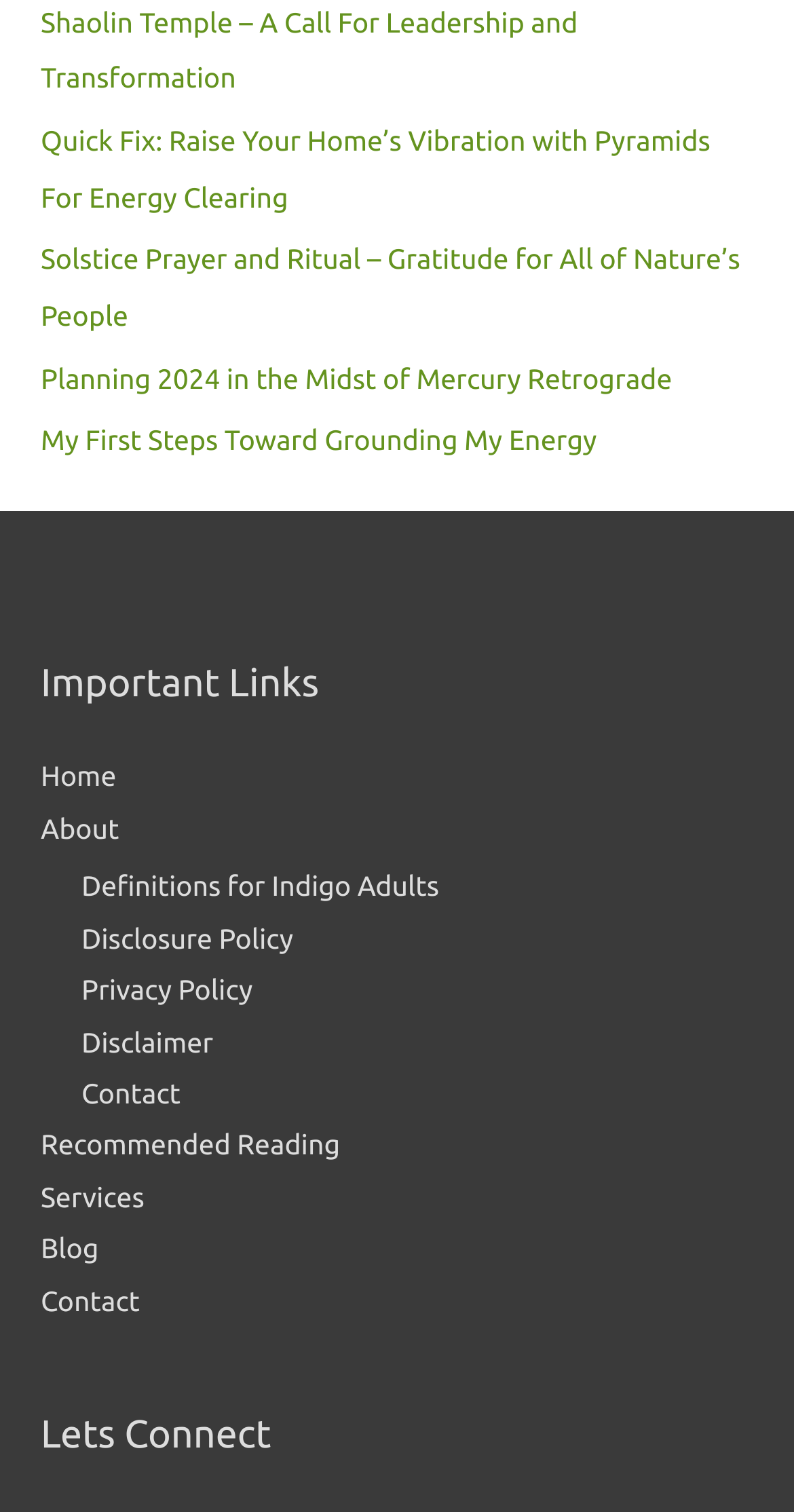Find the bounding box coordinates for the HTML element specified by: "Home".

[0.051, 0.502, 0.146, 0.524]